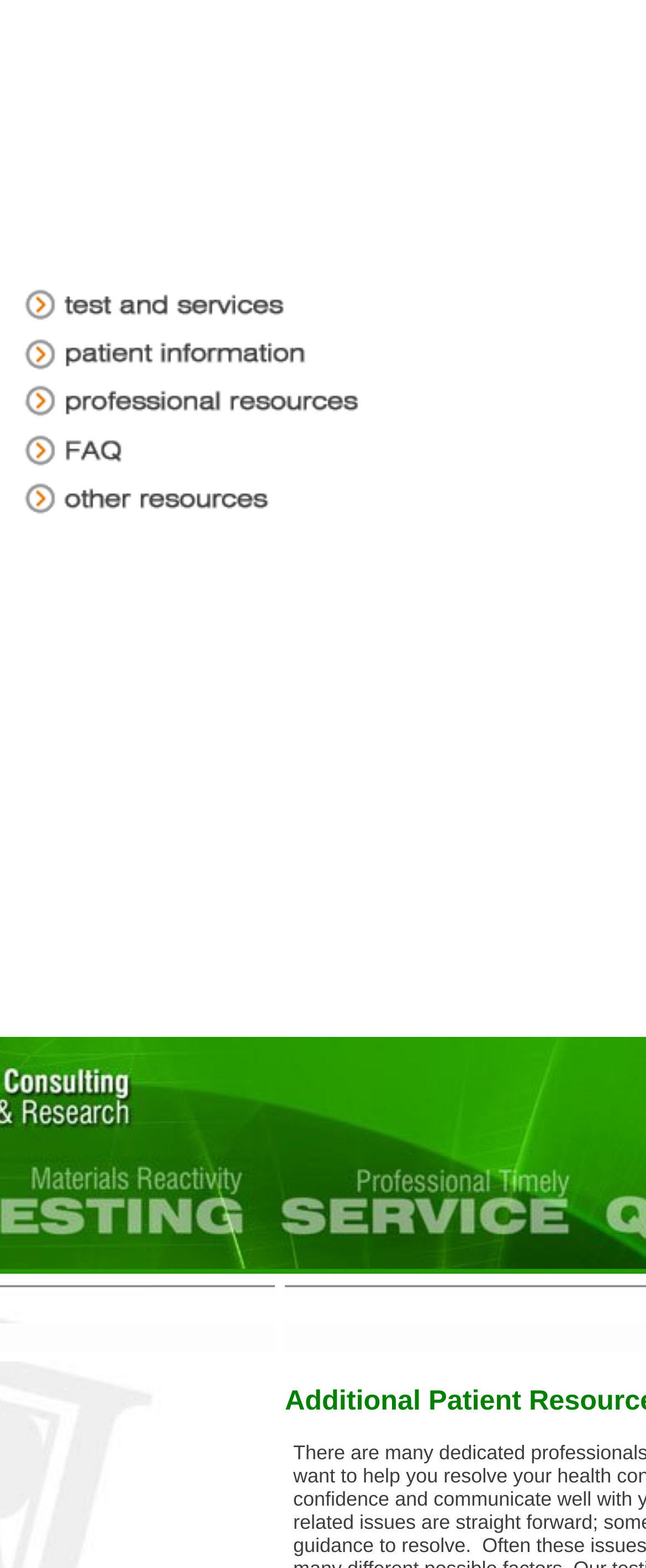What is the purpose of the images on the top?
Give a single word or phrase as your answer by examining the image.

Menu icons